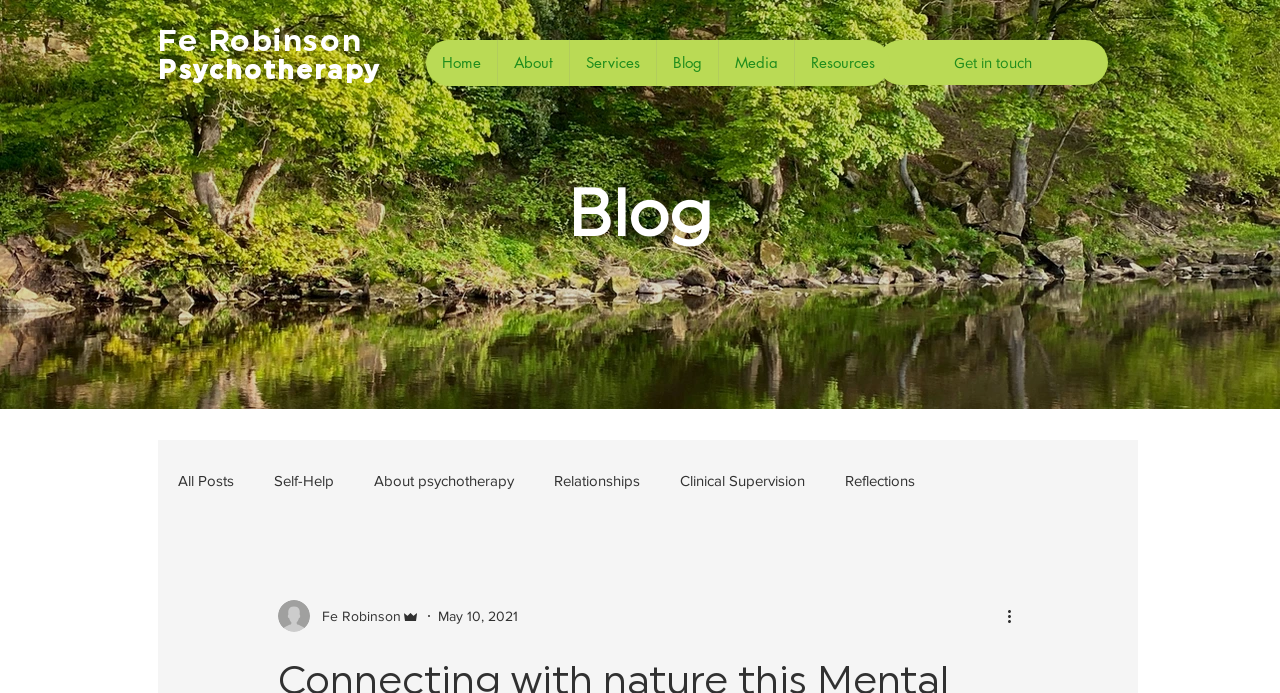How many navigation menus are on the webpage?
Refer to the screenshot and respond with a concise word or phrase.

2